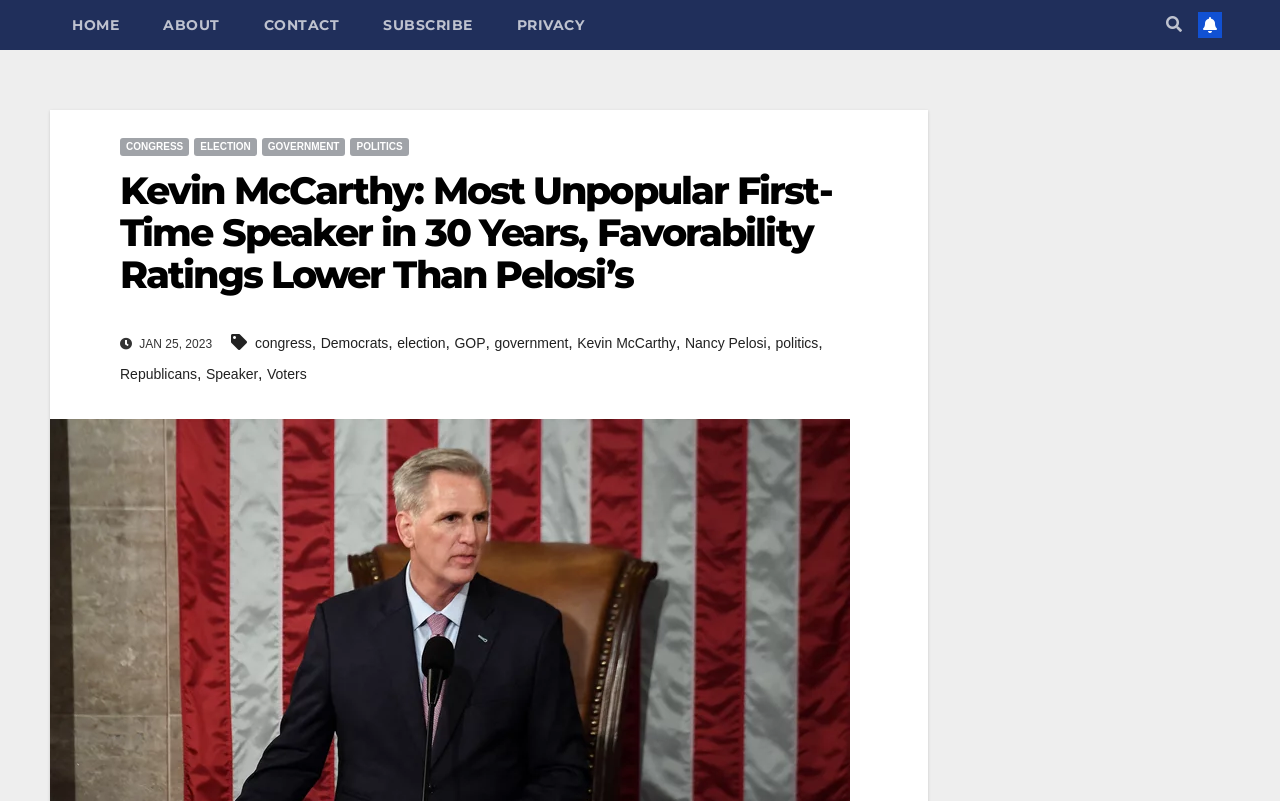How many tags are associated with the article?
Please use the image to deliver a detailed and complete answer.

I counted the number of links below the article title, which are congress, Democrats, election, GOP, government, Kevin McCarthy, Nancy Pelosi, politics, Republicans, Speaker, and Voters, and found that there are 9 tags associated with the article.